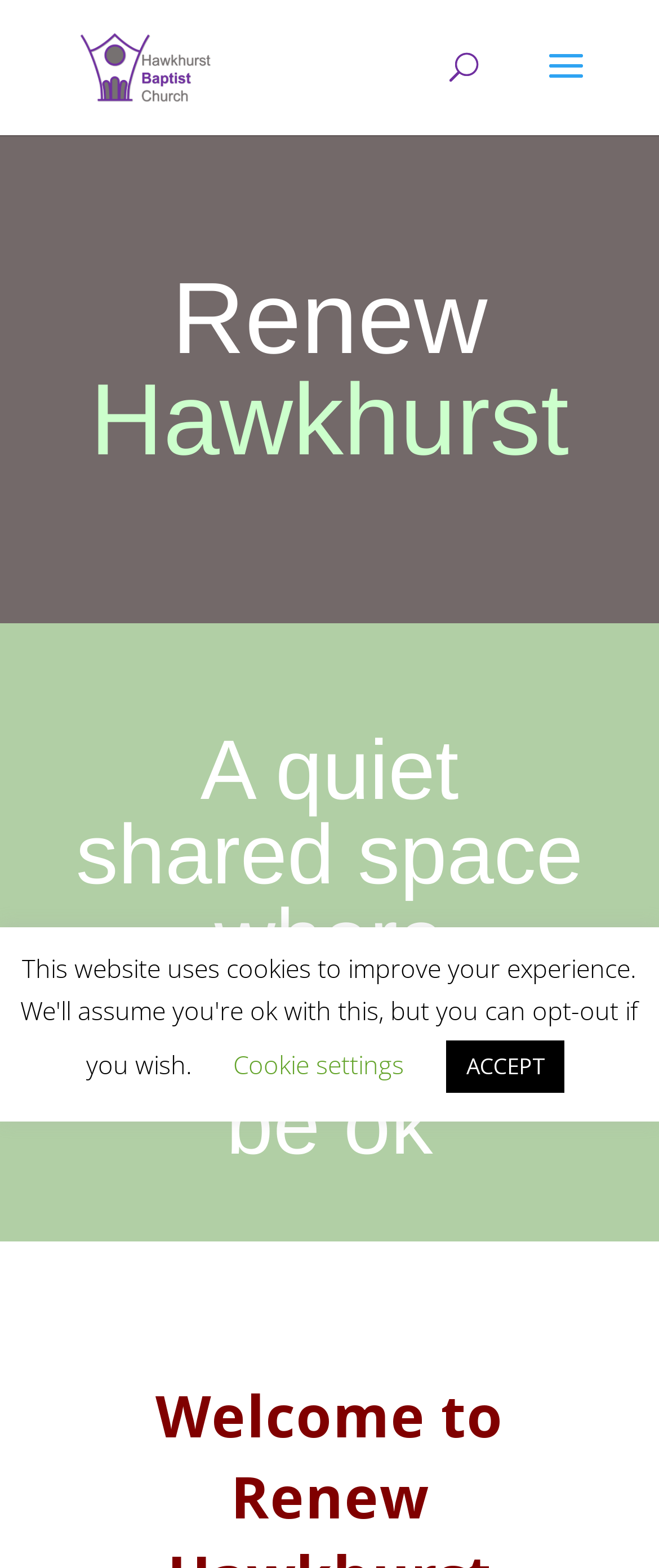Provide your answer to the question using just one word or phrase: What is the purpose of the shared space?

A quiet shared space